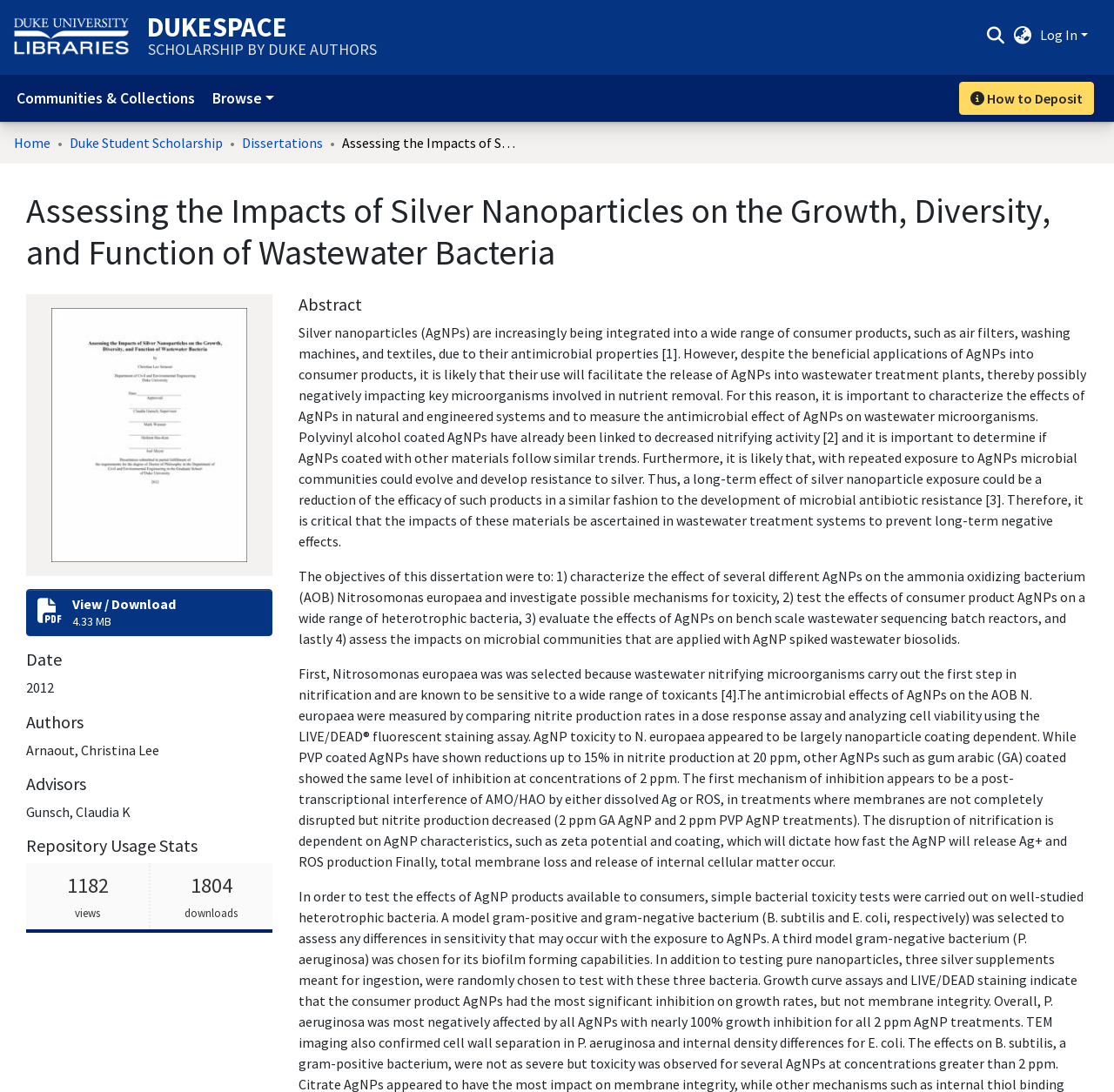Please provide a brief answer to the question using only one word or phrase: 
How many views and downloads does the dissertation have?

1182 views 1804 downloads